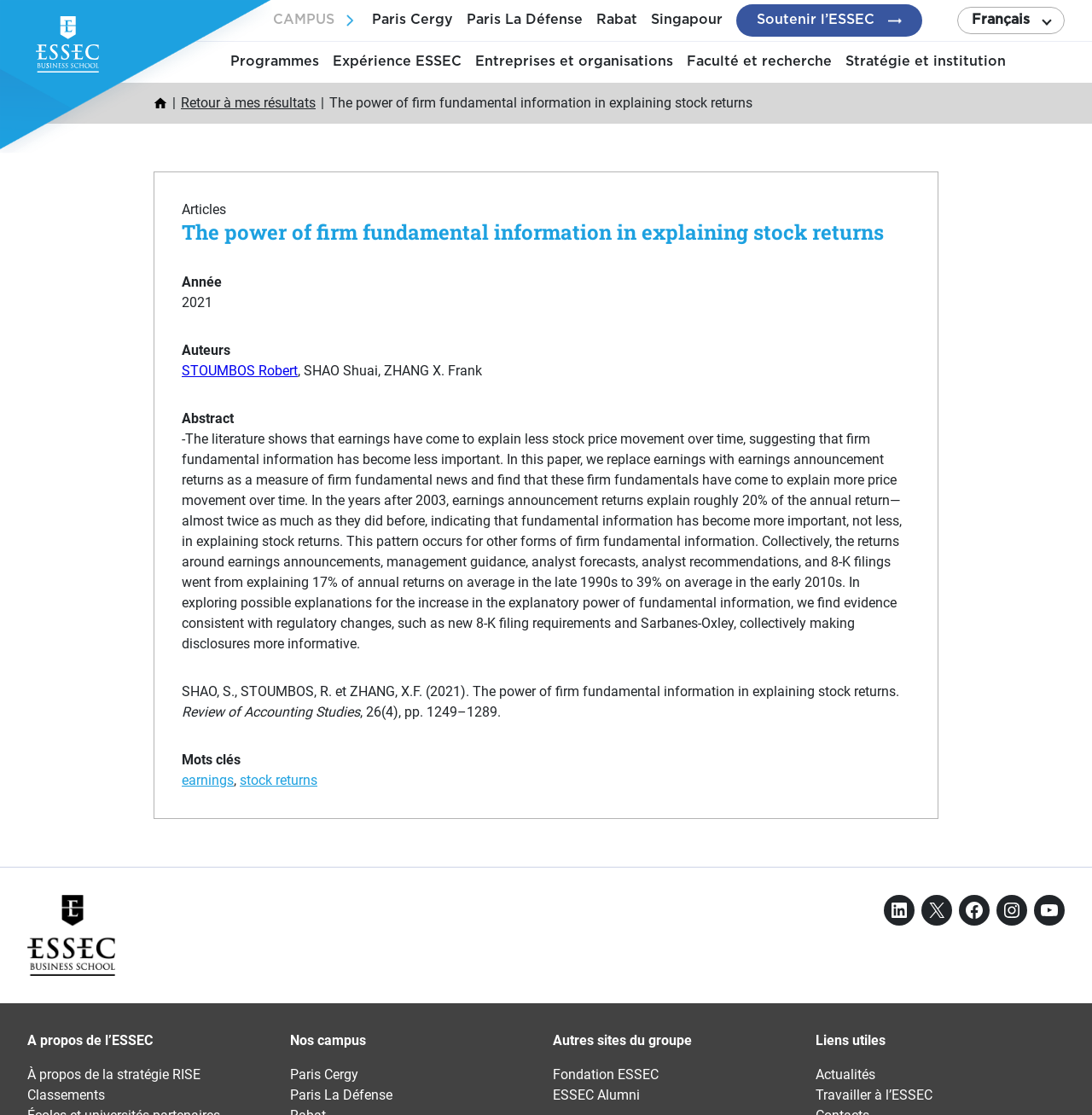Identify the bounding box coordinates of the area you need to click to perform the following instruction: "Click on Back to Top".

None